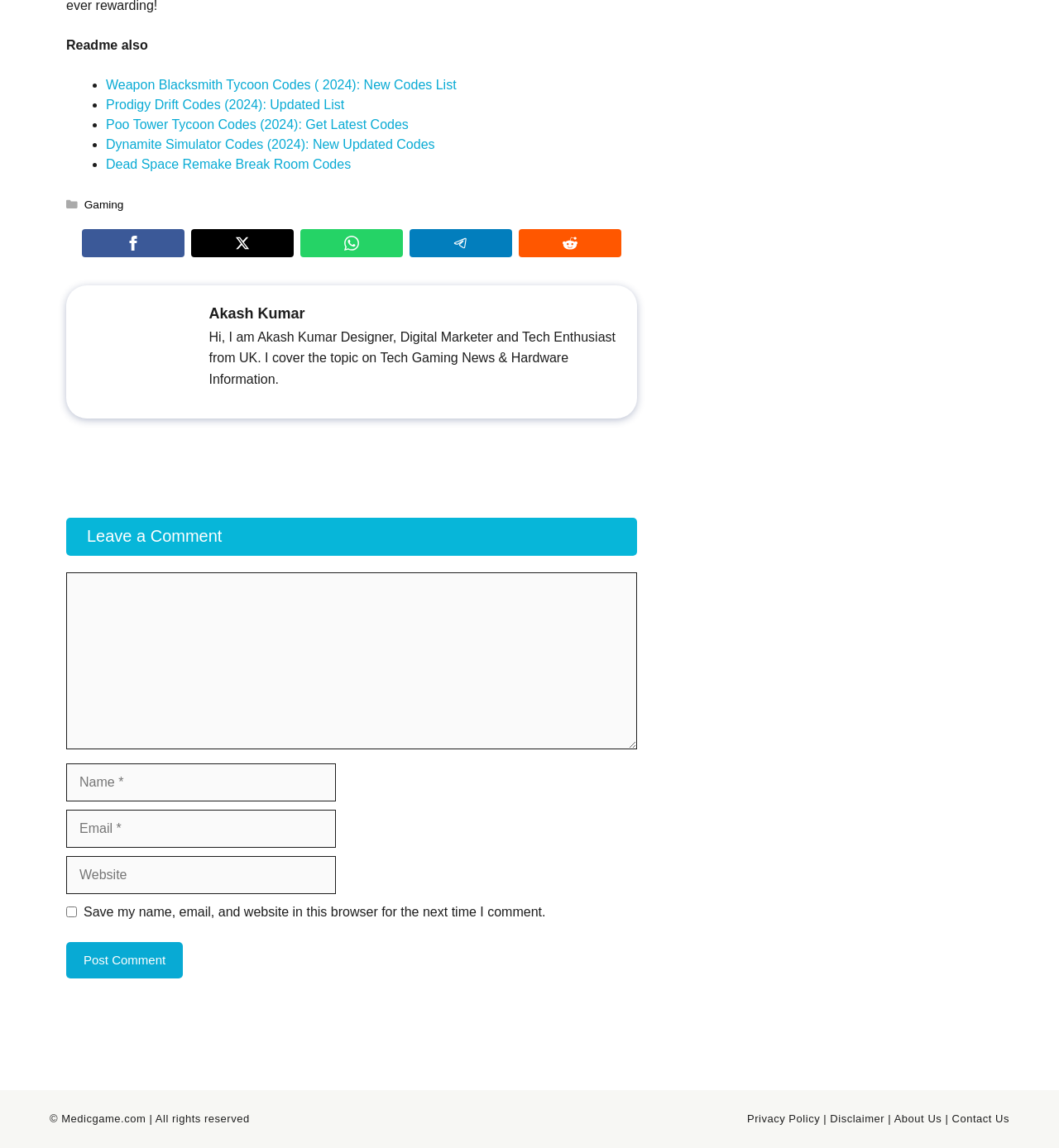Please identify the bounding box coordinates of the element that needs to be clicked to perform the following instruction: "Click on Post Comment".

[0.062, 0.82, 0.173, 0.852]